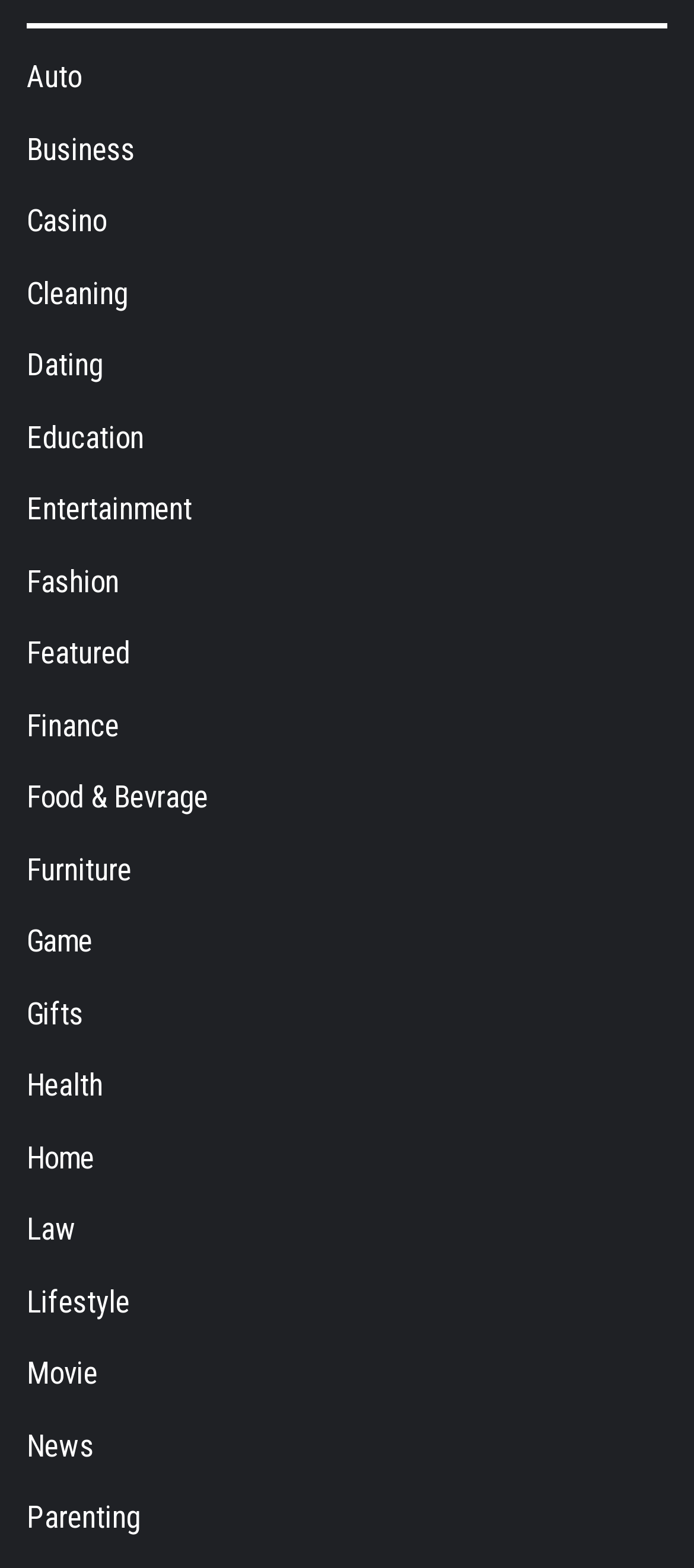Predict the bounding box of the UI element that fits this description: "Food & Bevrage".

[0.038, 0.497, 0.3, 0.52]